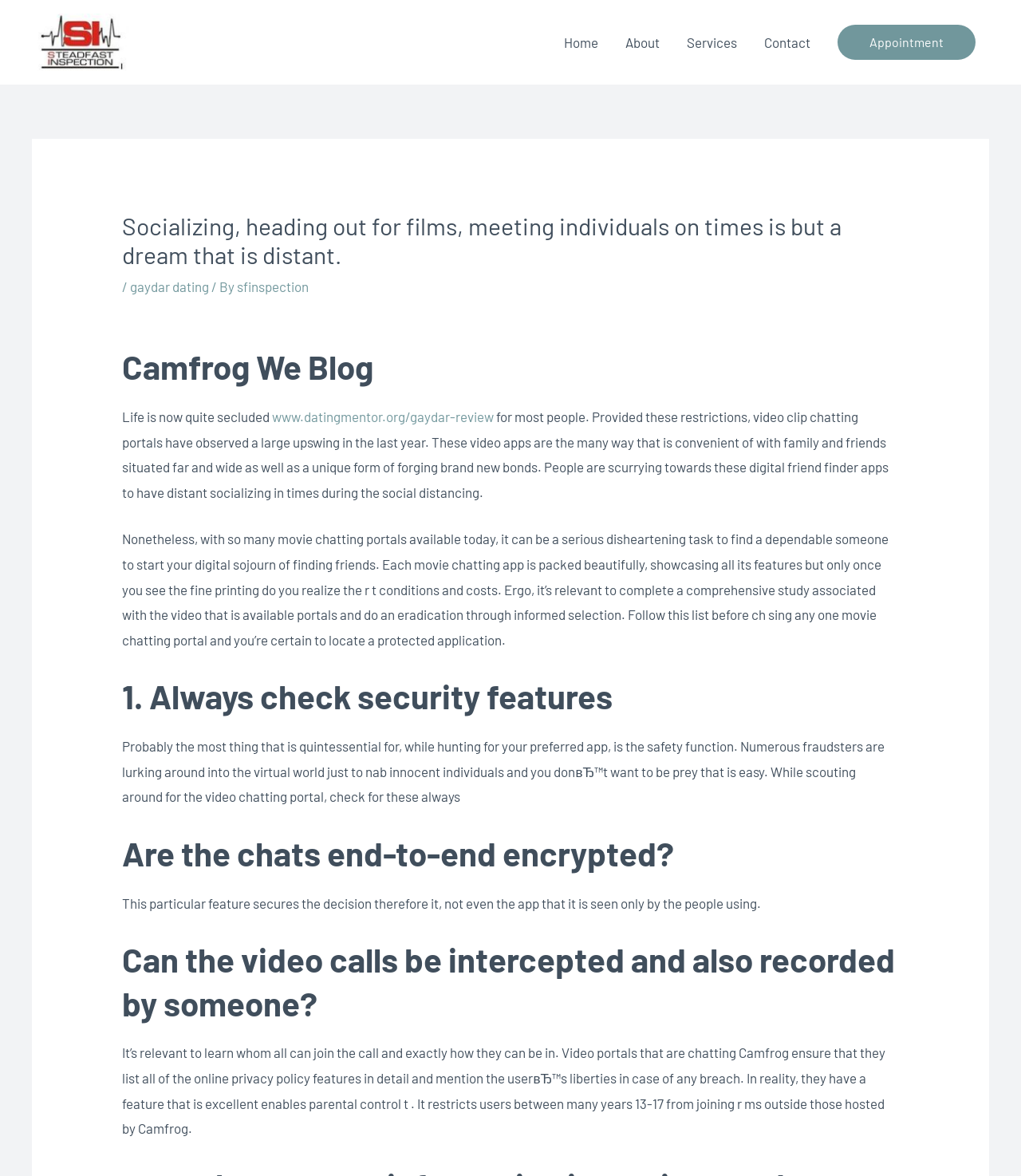What is the main heading displayed on the webpage? Please provide the text.

Socializing, heading out for films, meeting individuals on times is but a dream that is distant.